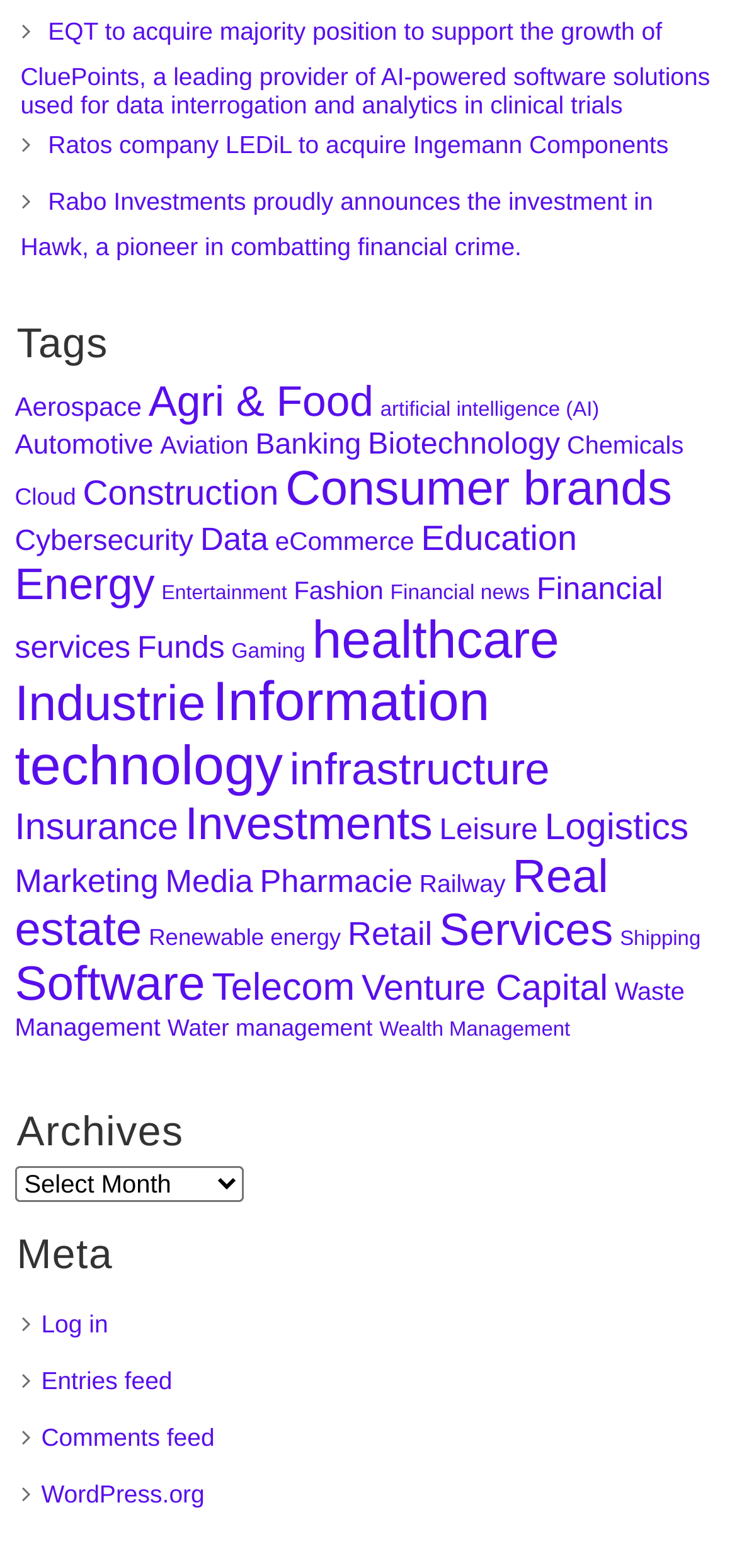How many categories are listed under 'Tags'?
Refer to the image and give a detailed response to the question.

I counted the number of links under the 'Tags' heading, starting from 'Aerospace' and ending at 'Wealth Management', to get a total of 30 categories.